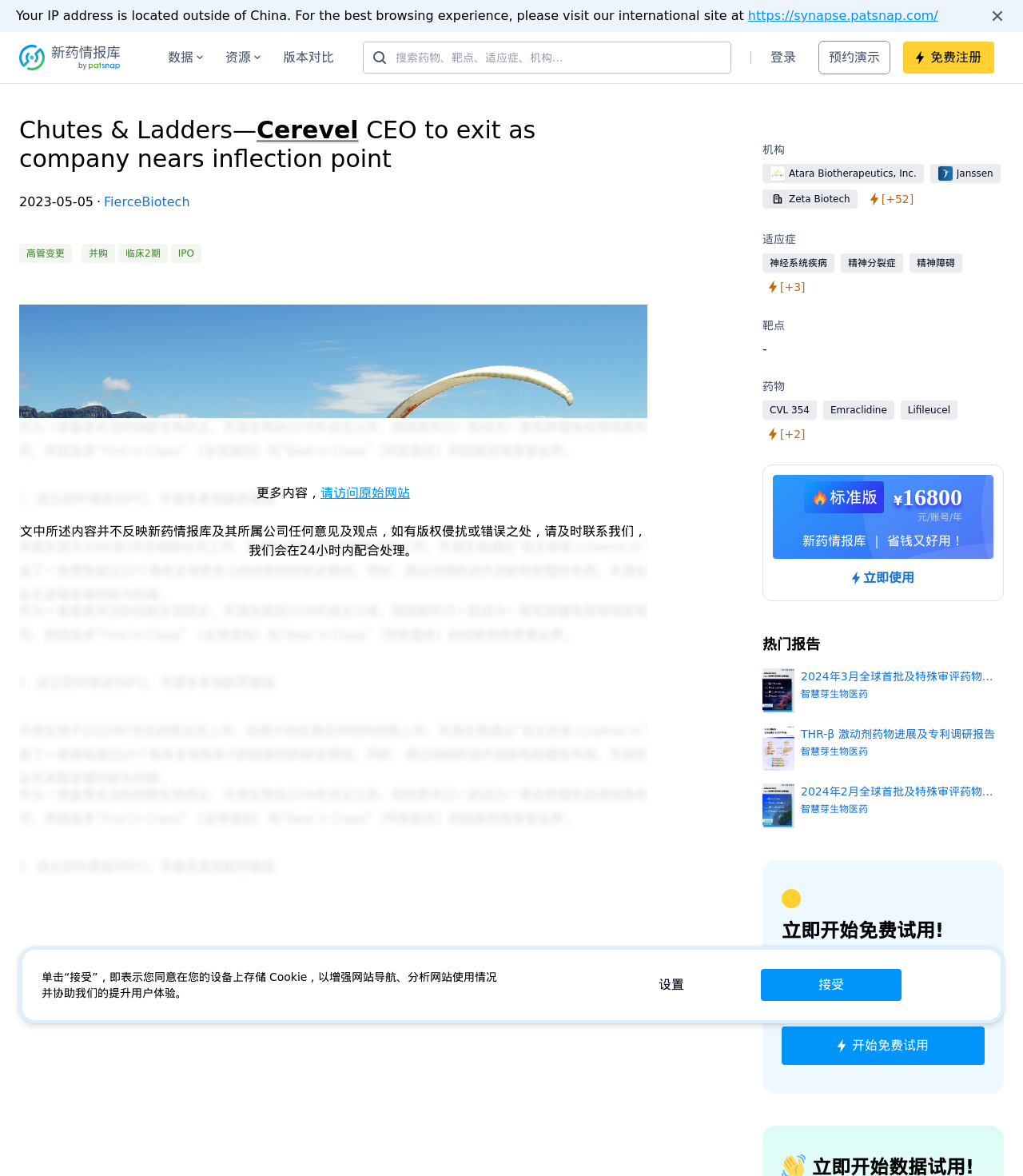Please specify the bounding box coordinates for the clickable region that will help you carry out the instruction: "visit the international site".

[0.731, 0.007, 0.917, 0.02]